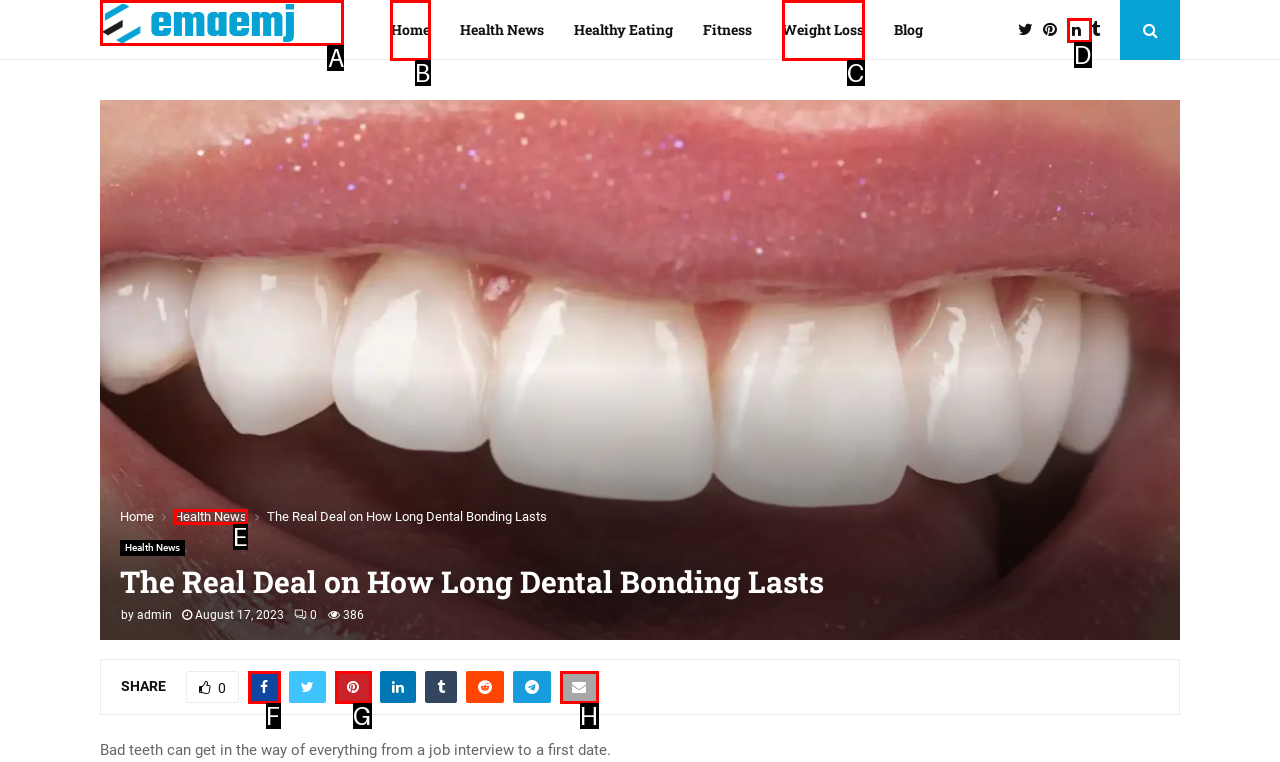Determine the HTML element to click for the instruction: Click on the 'Home' link.
Answer with the letter corresponding to the correct choice from the provided options.

B